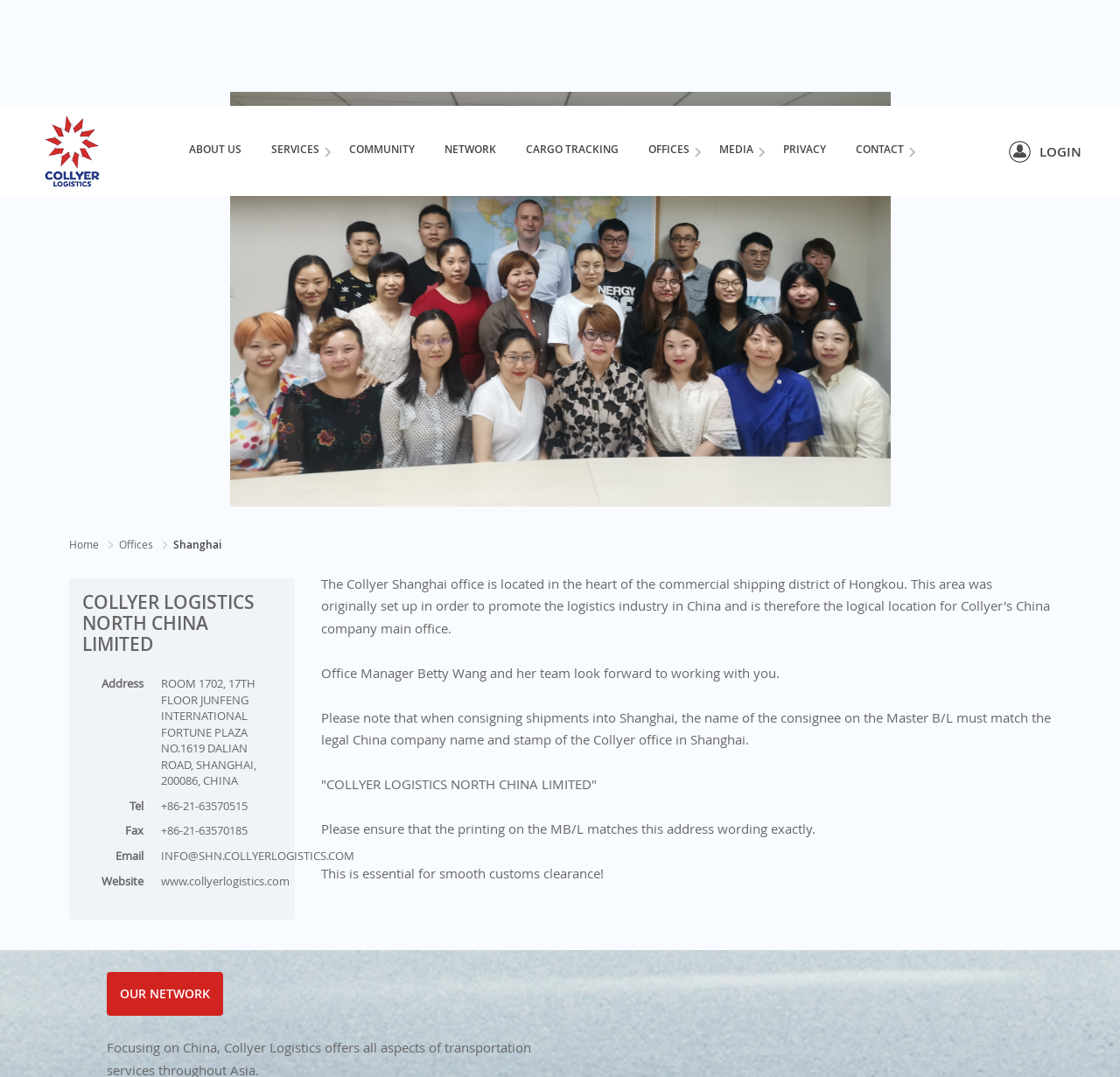What is the phone number of the Shanghai office?
Please provide a single word or phrase as the answer based on the screenshot.

+86-21-63570515